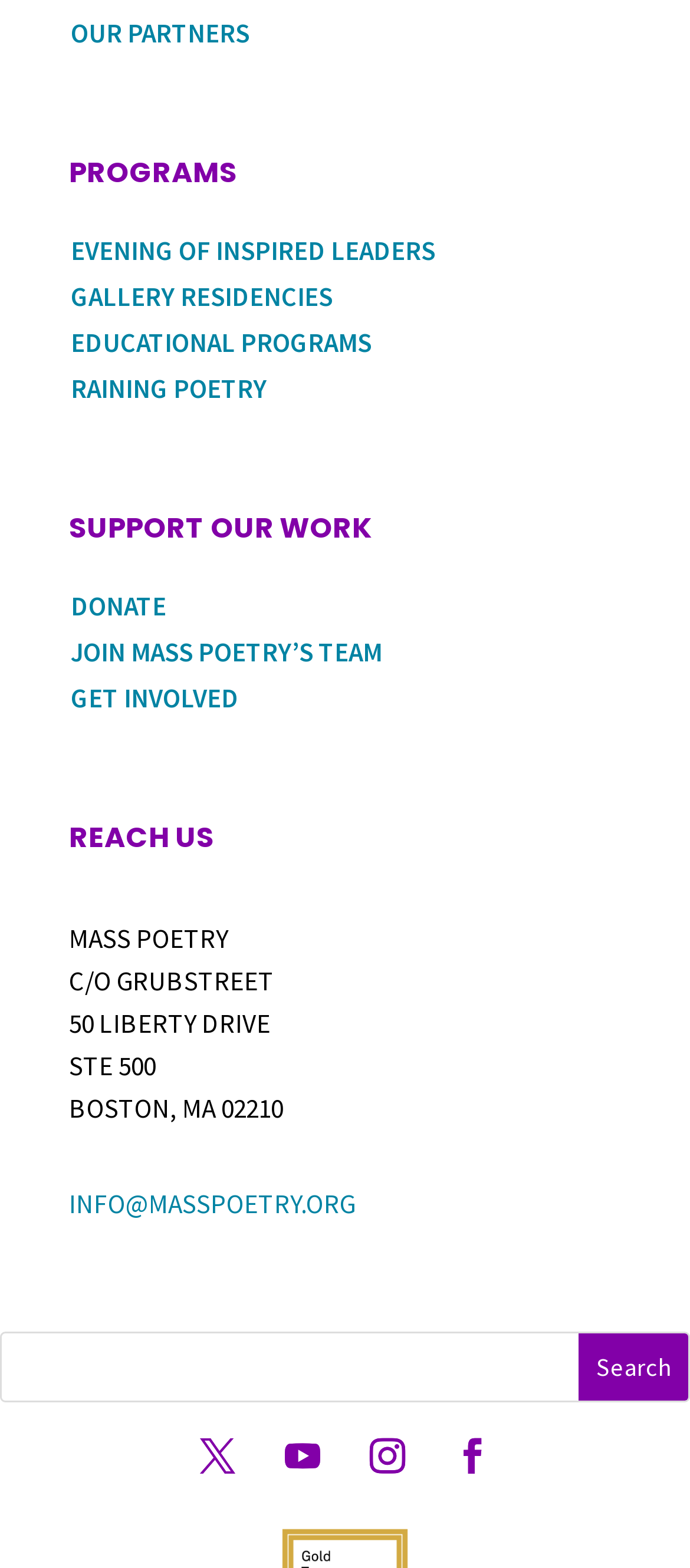Extract the bounding box coordinates for the UI element described as: "Educational Programs".

[0.103, 0.207, 0.538, 0.229]